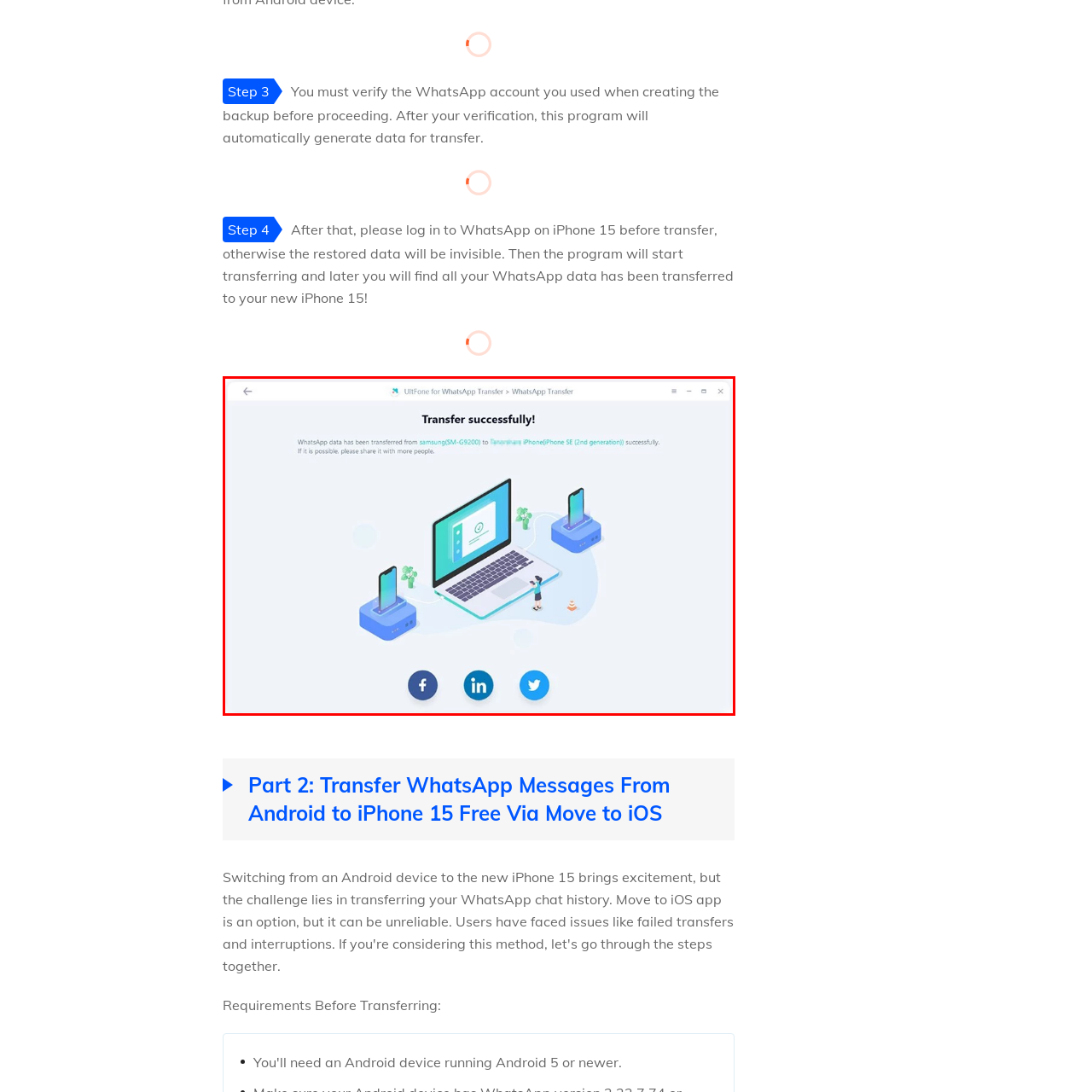Analyze the image surrounded by the red outline and answer the ensuing question with as much detail as possible based on the image:
What social media platforms are shown?

Below the laptop and smartphones, there are icons for sharing the success of the data transfer on social media platforms, which include Facebook, LinkedIn, and Twitter, suggesting that the user can share their experience with others on these platforms.